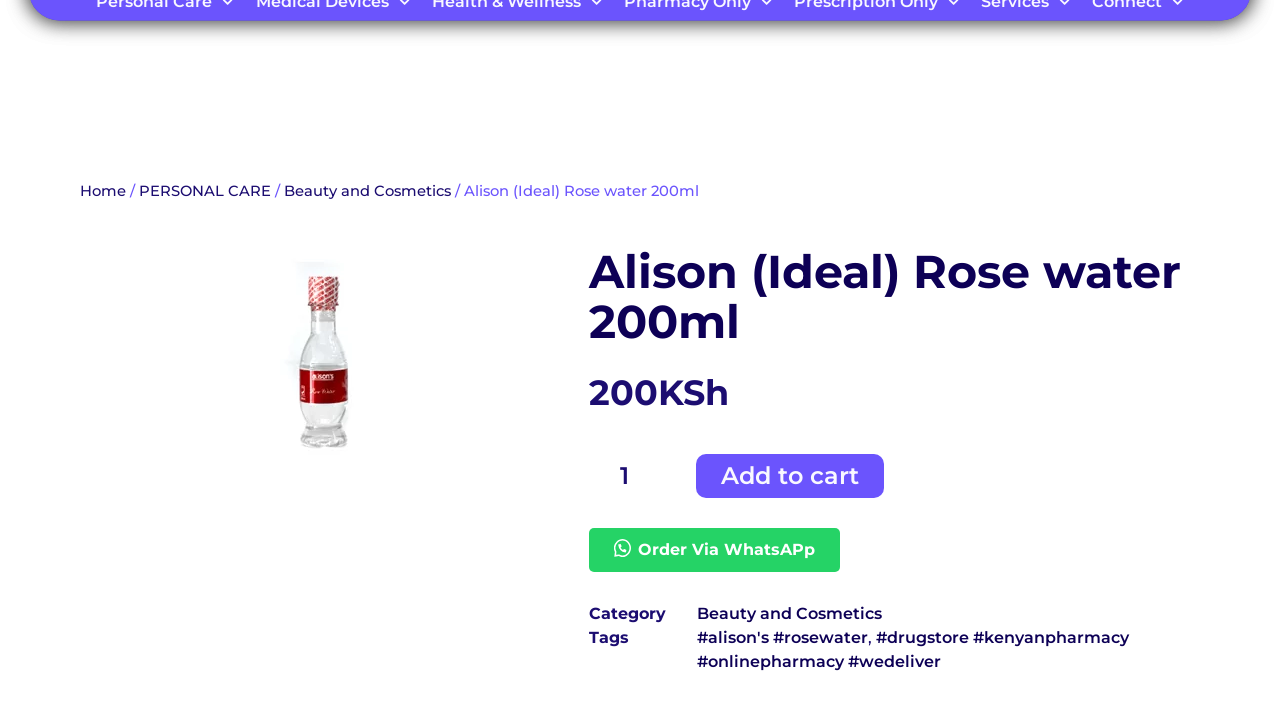Determine the bounding box coordinates for the UI element described. Format the coordinates as (top-left x, top-left y, bottom-right x, bottom-right y) and ensure all values are between 0 and 1. Element description: Health & Wellness

[0.337, 0.109, 0.47, 0.137]